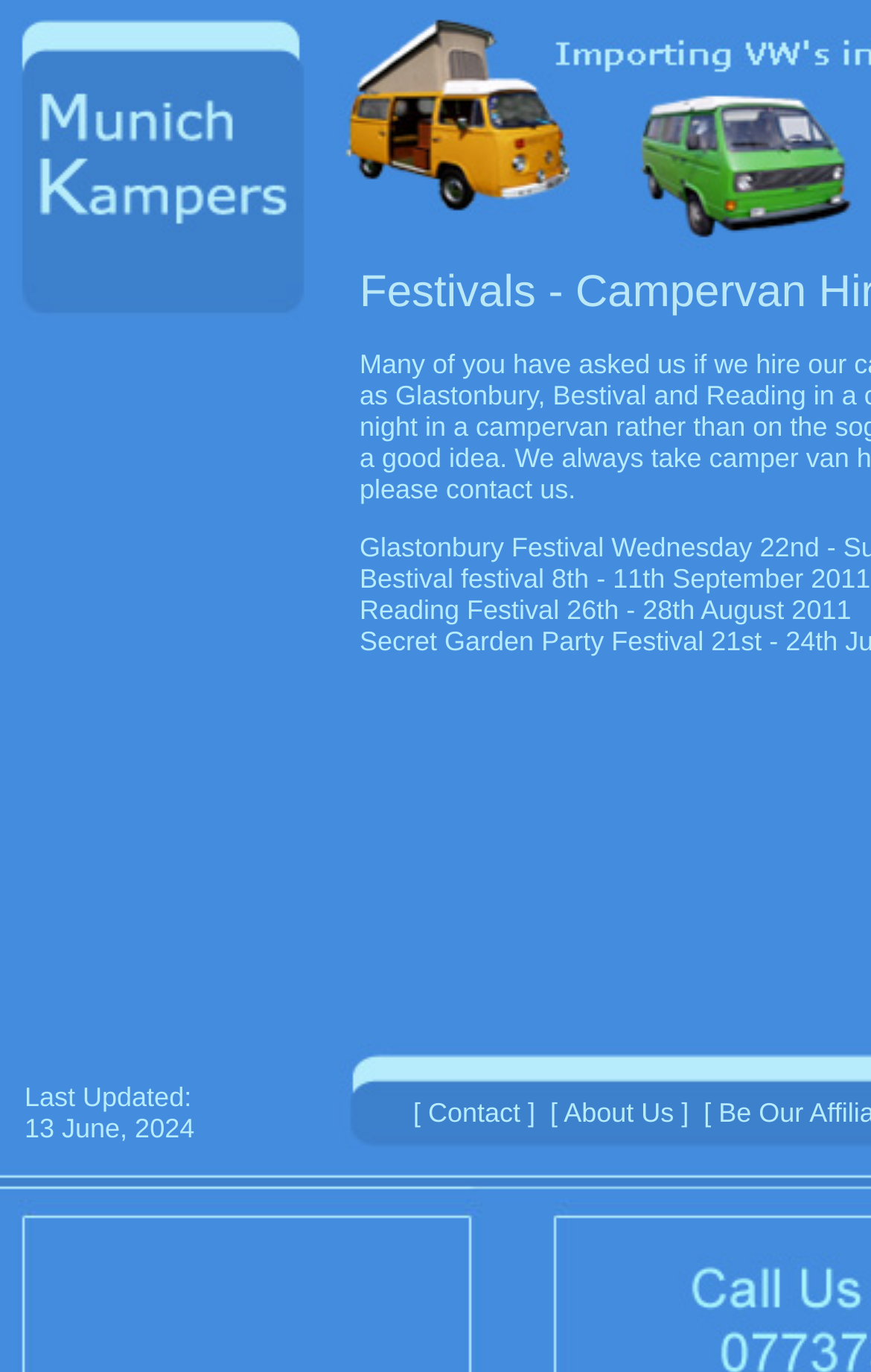Consider the image and give a detailed and elaborate answer to the question: 
What is the event mentioned on the webpage?

I found the answer by looking at the text content of the webpage, specifically the StaticText element with the text 'Reading Festival 26th - 28th August 2011'. This text is likely referring to an event, and the date range suggests it's a festival.